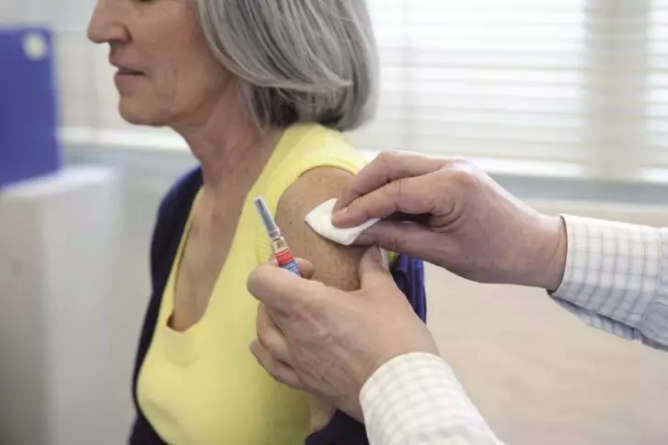What is the purpose of the cotton pad?
Look at the image and respond with a one-word or short phrase answer.

To gently apply